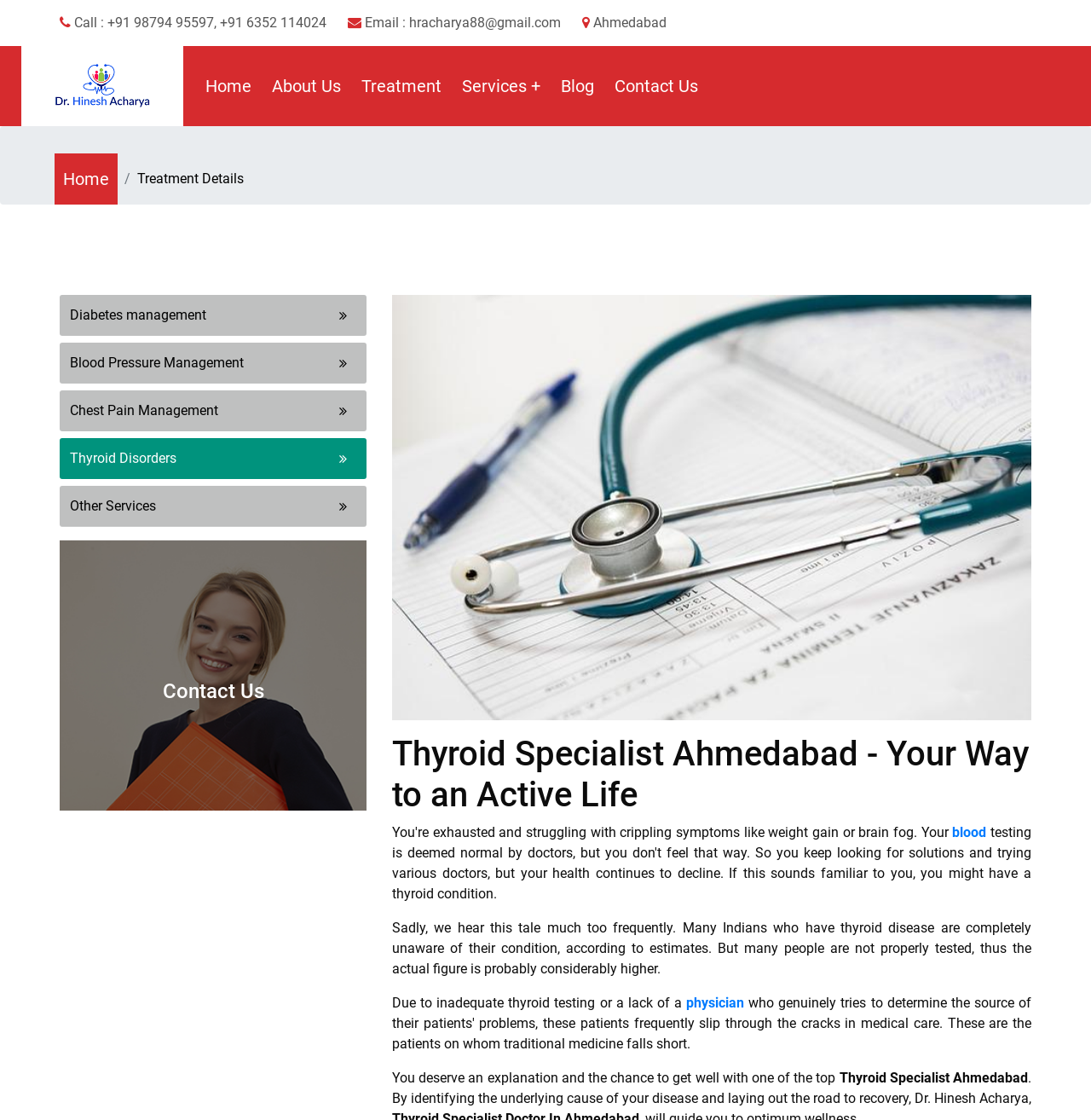Offer a thorough description of the webpage.

The webpage is about Dr. Hinesh Acharya, a Thyroid Specialist Doctor in Ahmedabad, and provides information about thyroid treatment and services. 

At the top, there are three links: "Call : +91 98794 95597, +91 6352 114024", "Email : hracharya88@gmail.com", and "Ahmedabad". 

Below these links, there is a navigation menu with links to "Home", "About Us", "Treatment", "Services +", "Blog", and "Contact Us". 

On the left side, there is a breadcrumb navigation with a link to "Home" and a static text "Treatment Details". 

To the right of the breadcrumb navigation, there are five links with icons: "Diabetes management", "Blood Pressure Management", "Chest Pain Management", "Thyroid Disorders", and "Other Services". 

Further down, there is a heading "Contact Us" with a link to "Contact Us". 

Below this, there is a heading "Thyroid Specialist Ahmedabad - Your Way to an Active Life". 

The main content of the webpage starts with a static text describing the prevalence of thyroid disease in India and the importance of proper testing. 

There are also links to "blood" and "physician" within the text. 

The text continues to describe the benefits of consulting a thyroid specialist, specifically Dr. Hinesh Acharya, who can identify the underlying cause of the disease and provide a path to recovery.